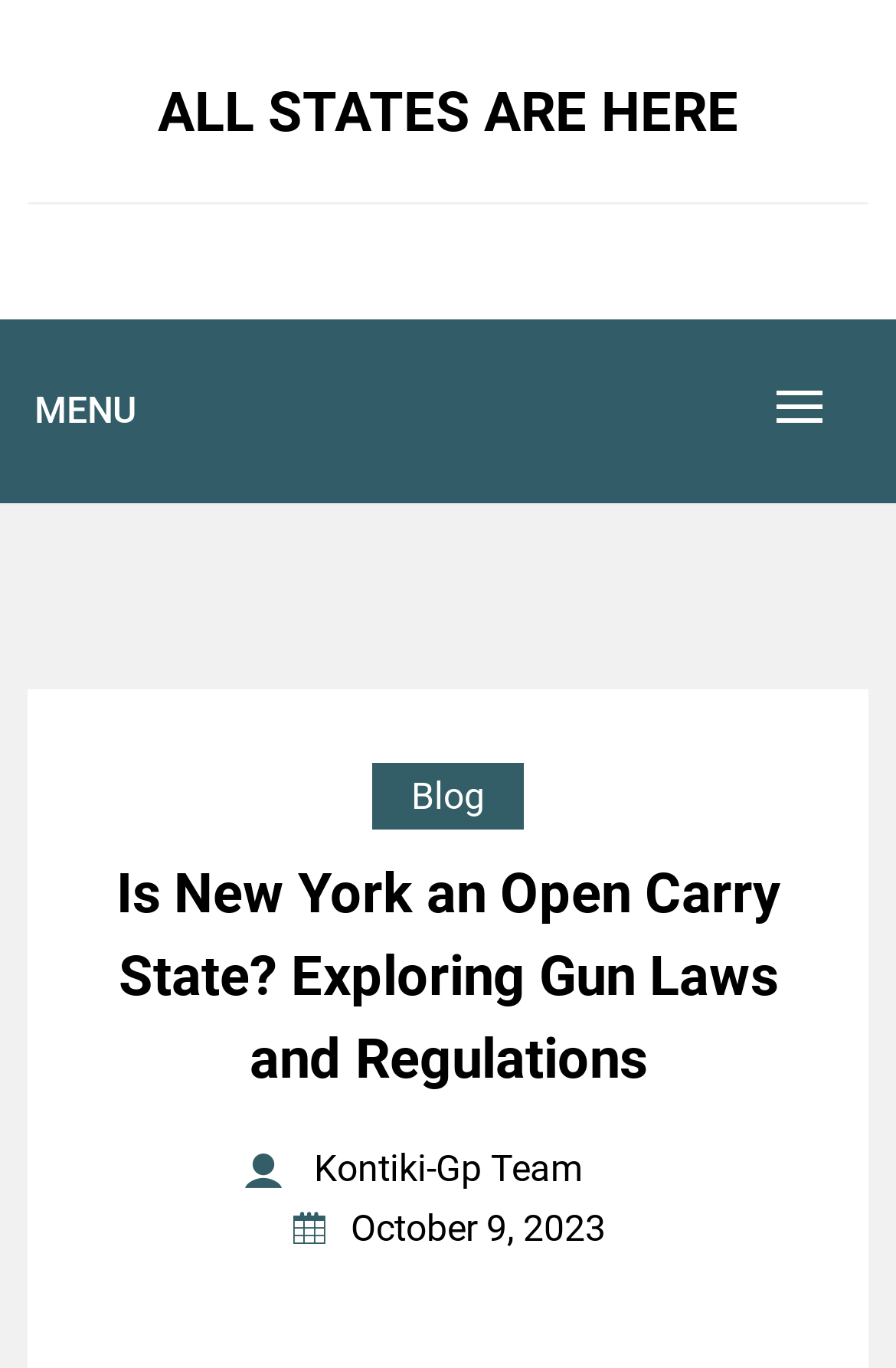What is the date of the latest article?
Please give a well-detailed answer to the question.

By inspecting the webpage, I found a link with the text 'October 9, 2023' which is likely to be the date of the latest article.